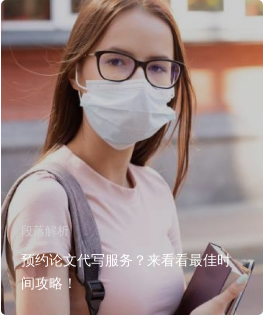Provide a brief response to the question below using a single word or phrase: 
What language is the overlaying text in?

Chinese